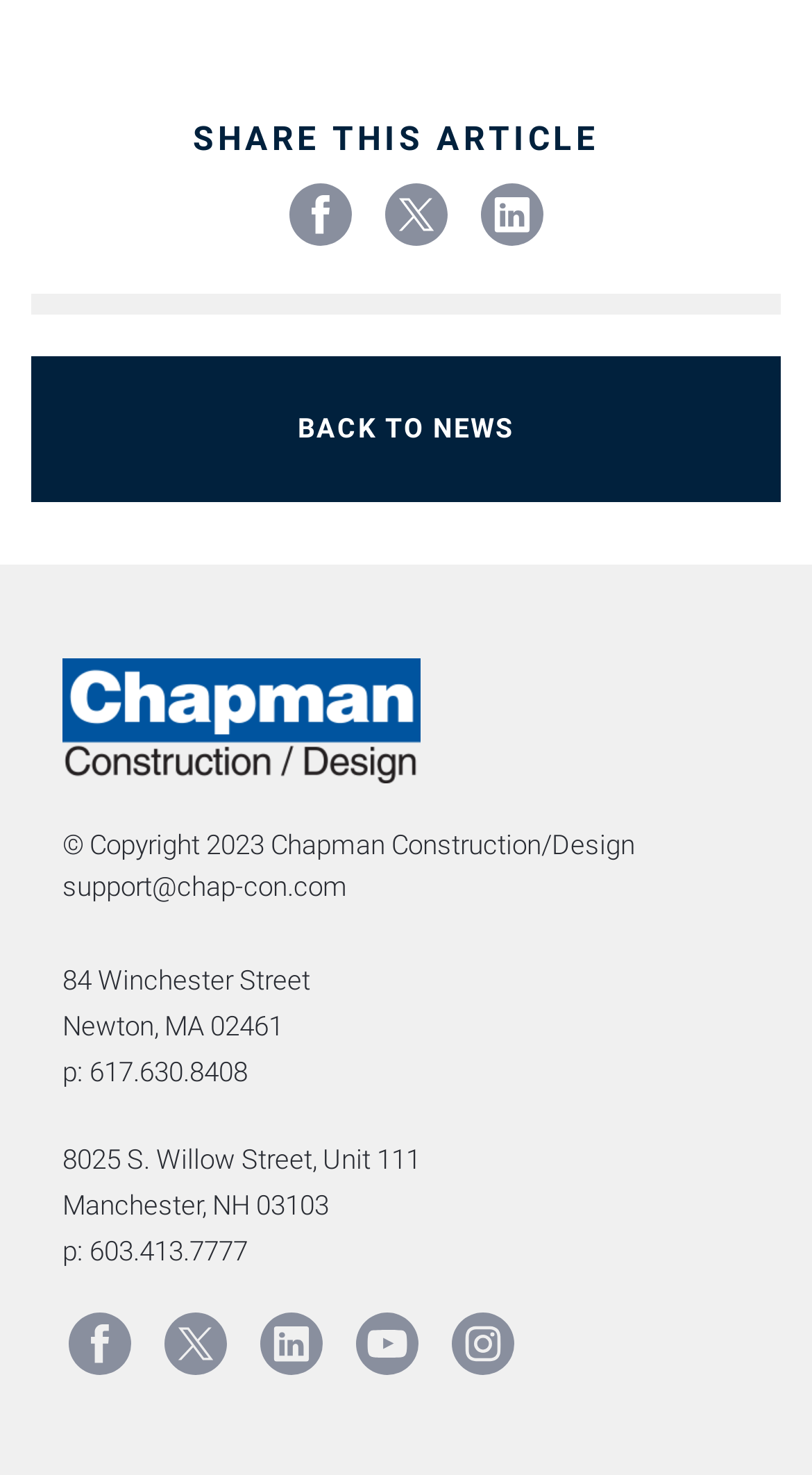Given the content of the image, can you provide a detailed answer to the question?
What is the company name?

The company name can be found in the image description 'Chapman Construction / Design' and also in the copyright text '© Copyright 2023 Chapman Construction/Design'.